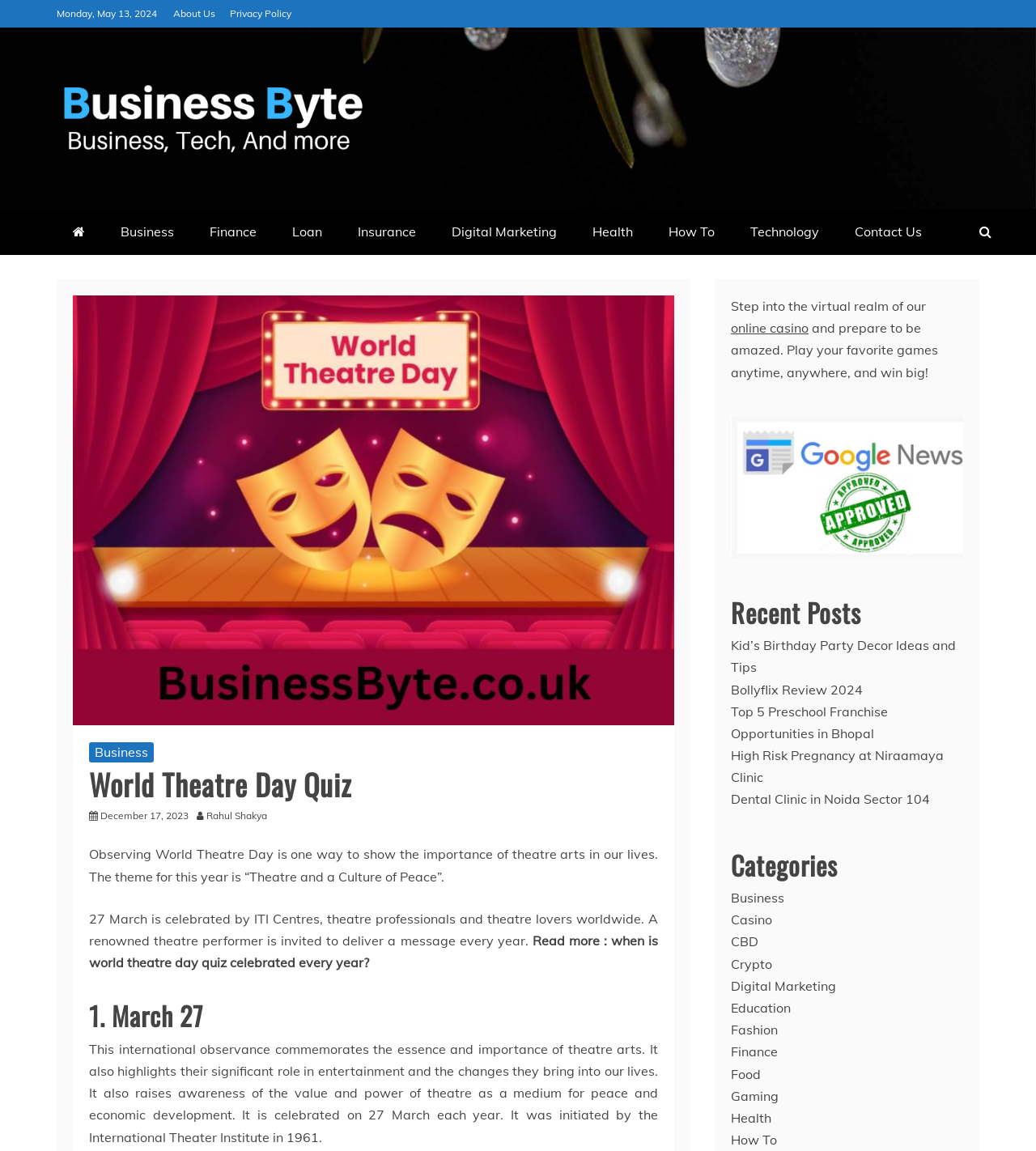Identify the title of the webpage and provide its text content.

World Theatre Day Quiz